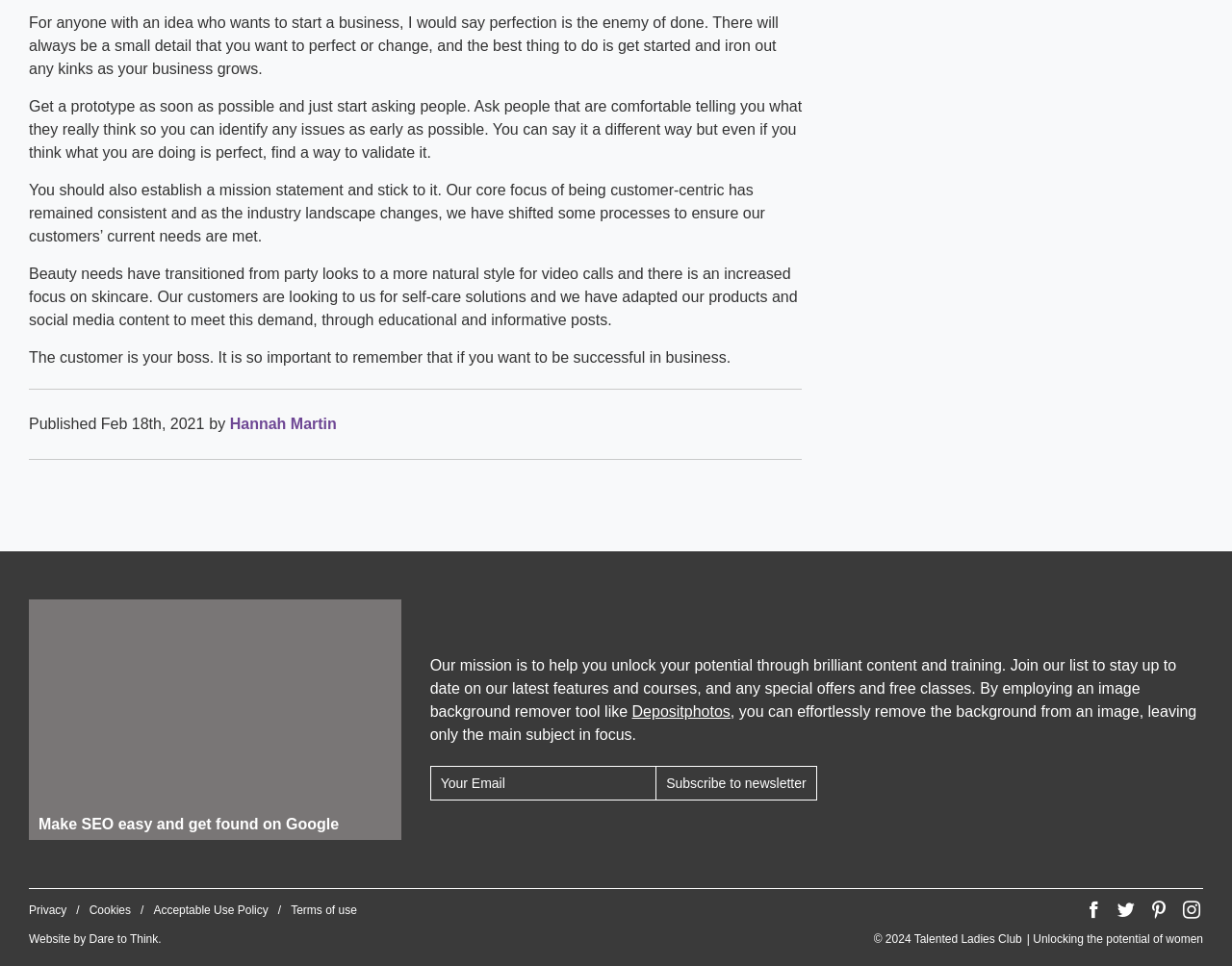What is the year of copyright mentioned at the bottom of the page?
Examine the screenshot and reply with a single word or phrase.

2024